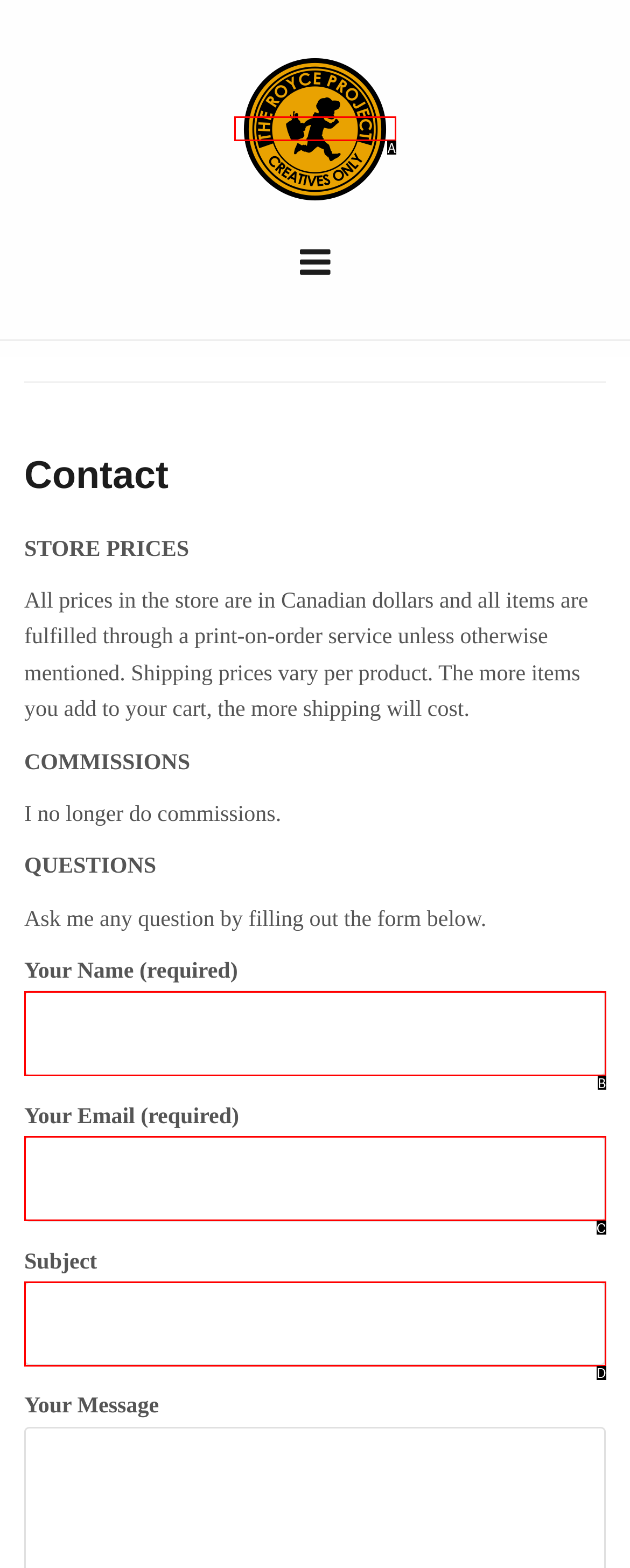Find the option that matches this description: title="The Royce Project"
Provide the matching option's letter directly.

A